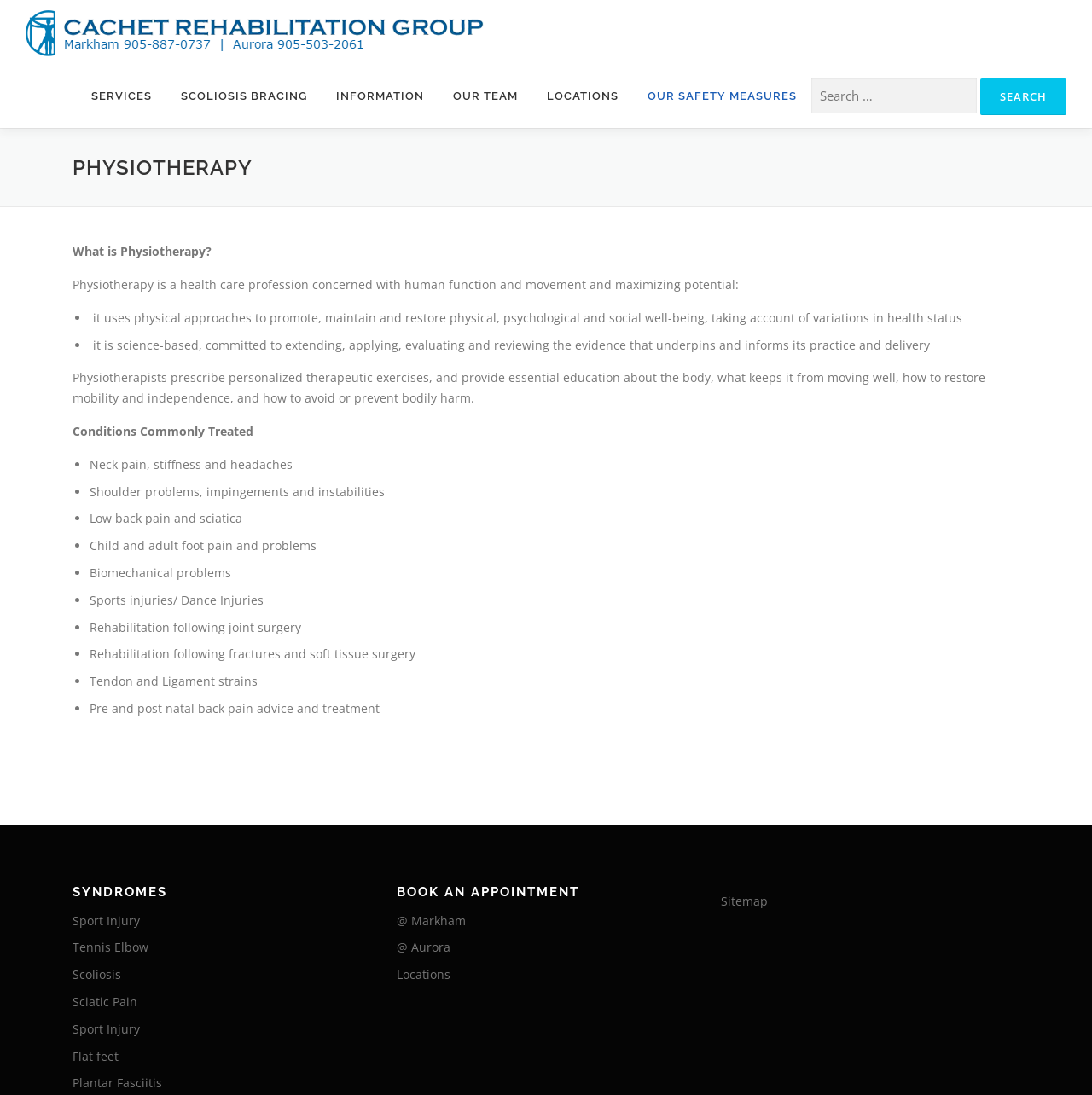Locate the bounding box coordinates of the area that needs to be clicked to fulfill the following instruction: "Search for something". The coordinates should be in the format of four float numbers between 0 and 1, namely [left, top, right, bottom].

[0.743, 0.058, 0.977, 0.117]